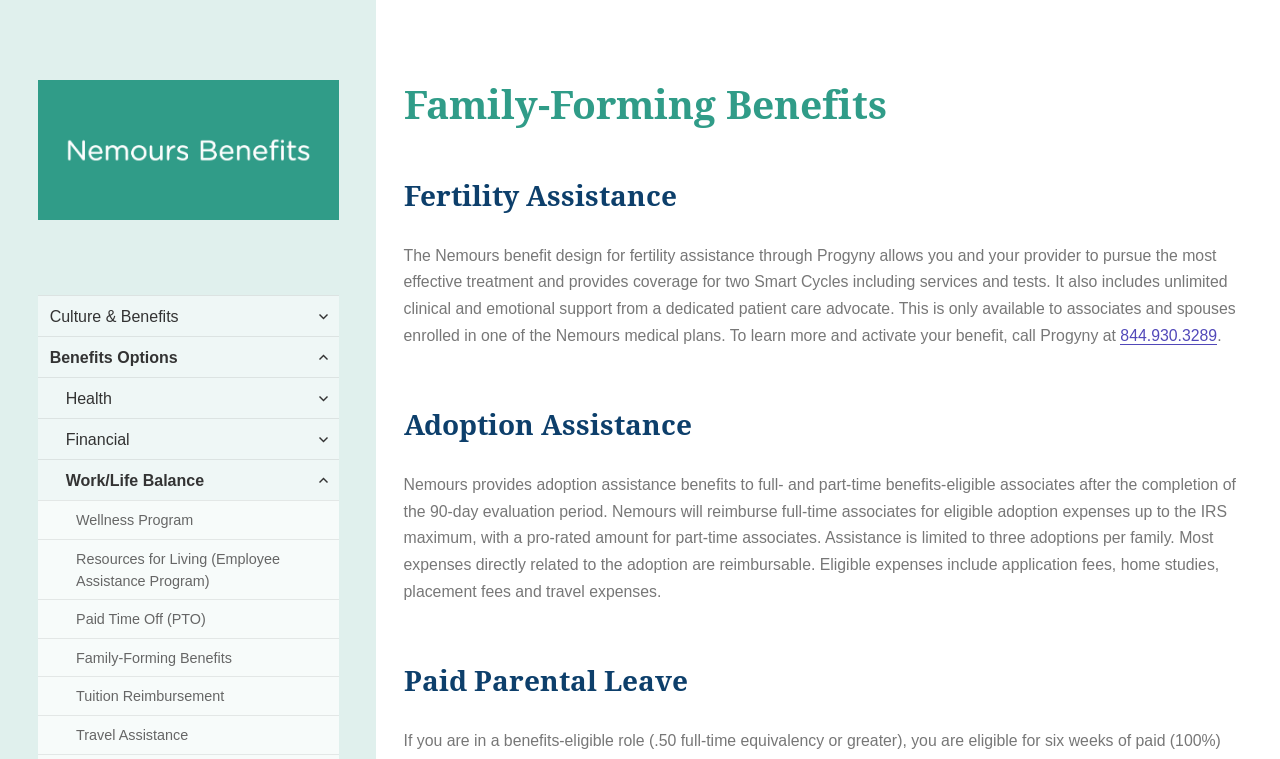Please identify the bounding box coordinates of the area that needs to be clicked to follow this instruction: "Click the 'Family-Forming Benefits' link".

[0.029, 0.842, 0.265, 0.891]